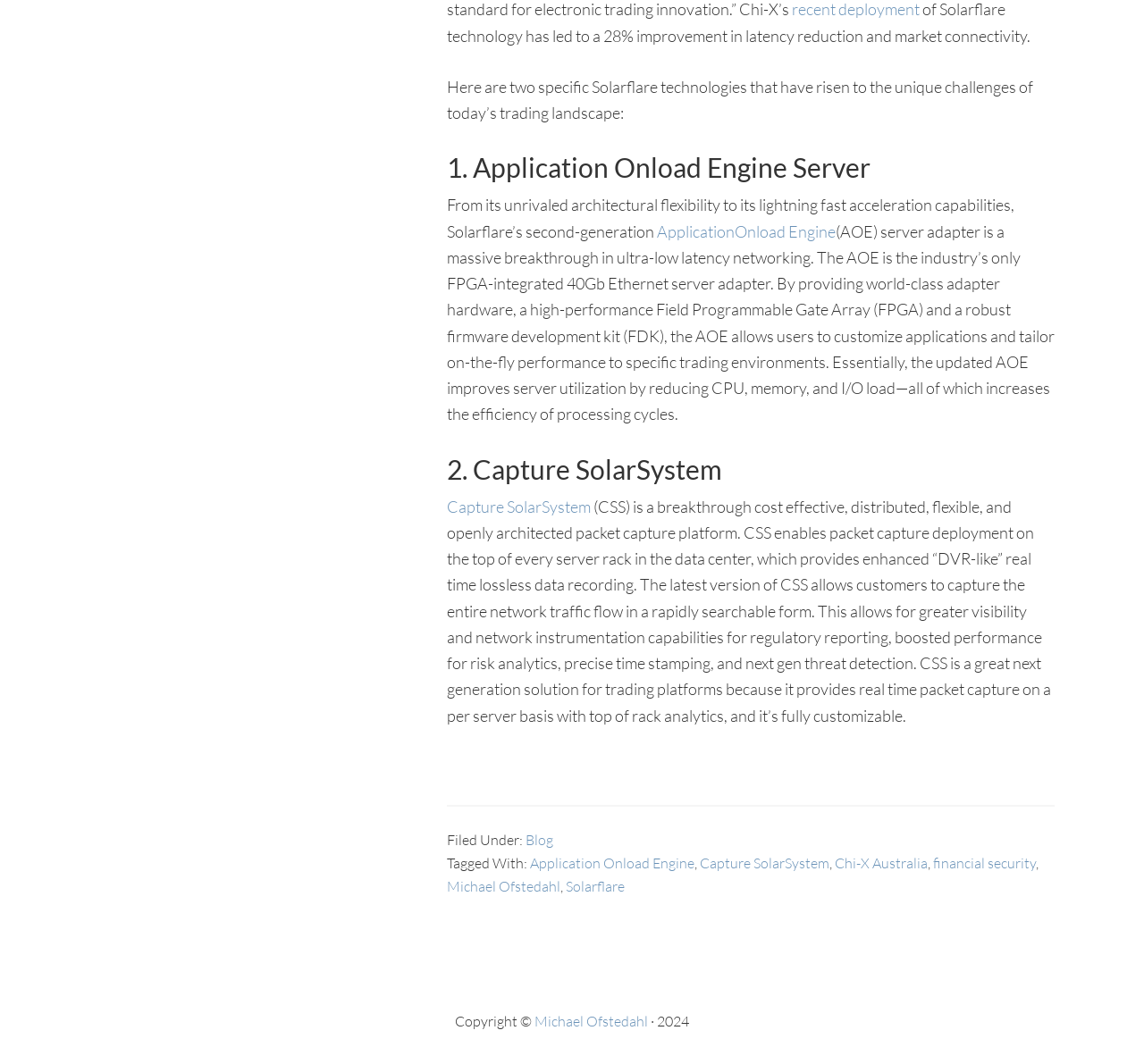Can you specify the bounding box coordinates of the area that needs to be clicked to fulfill the following instruction: "Post a comment"?

None